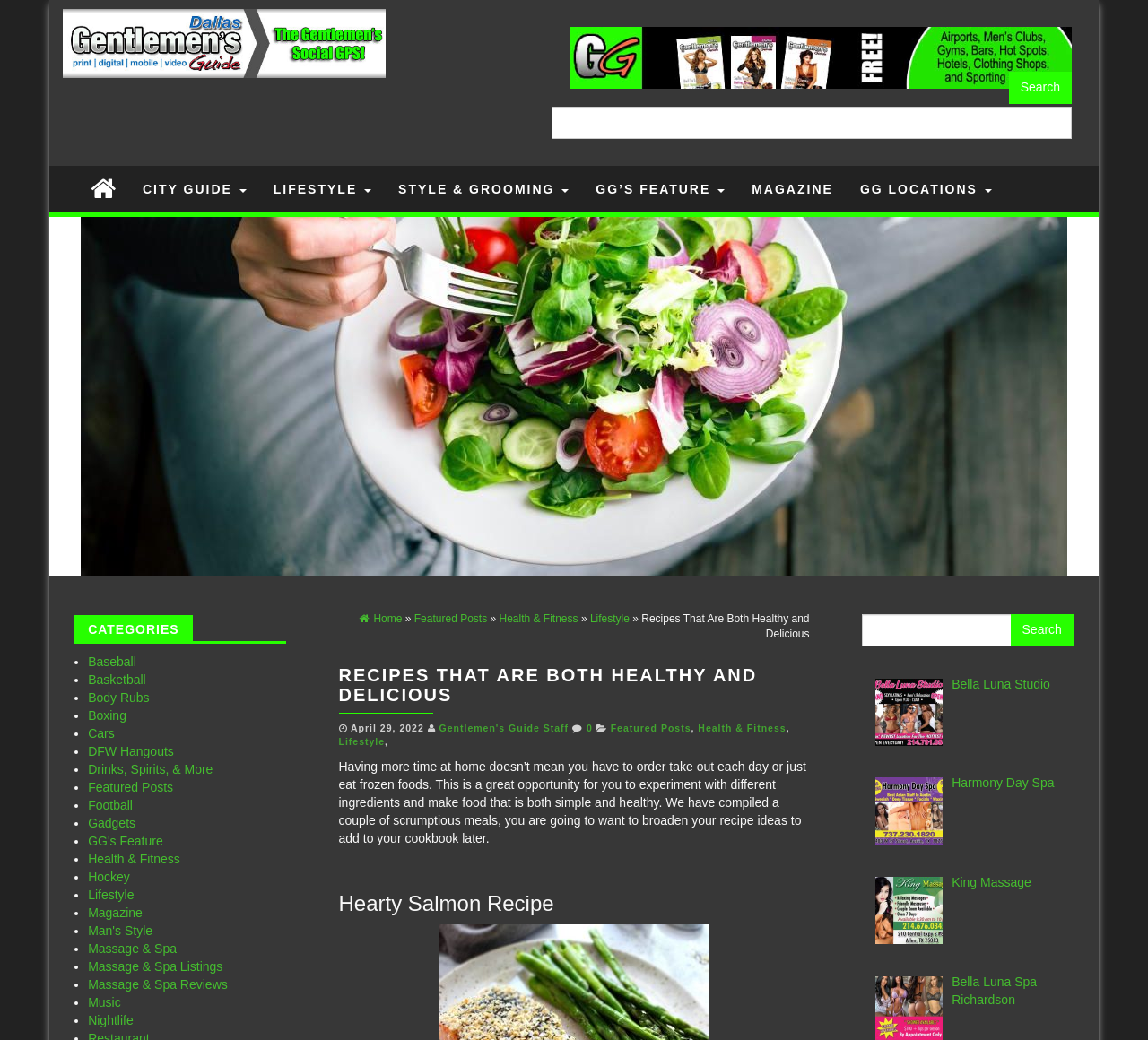Kindly determine the bounding box coordinates for the clickable area to achieve the given instruction: "Search for posts".

[0.75, 0.591, 0.935, 0.622]